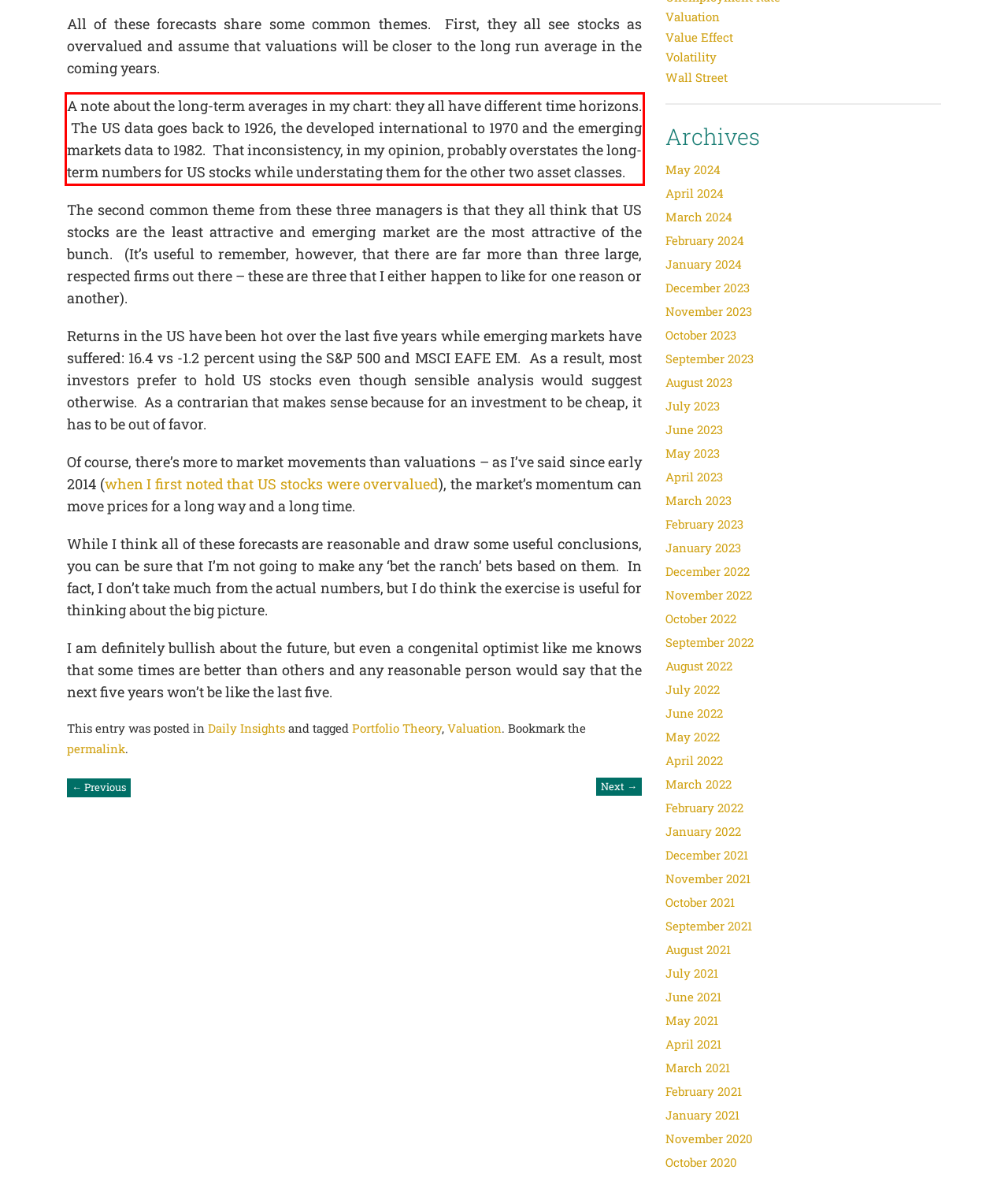Please perform OCR on the text content within the red bounding box that is highlighted in the provided webpage screenshot.

A note about the long-term averages in my chart: they all have different time horizons. The US data goes back to 1926, the developed international to 1970 and the emerging markets data to 1982. That inconsistency, in my opinion, probably overstates the long-term numbers for US stocks while understating them for the other two asset classes.